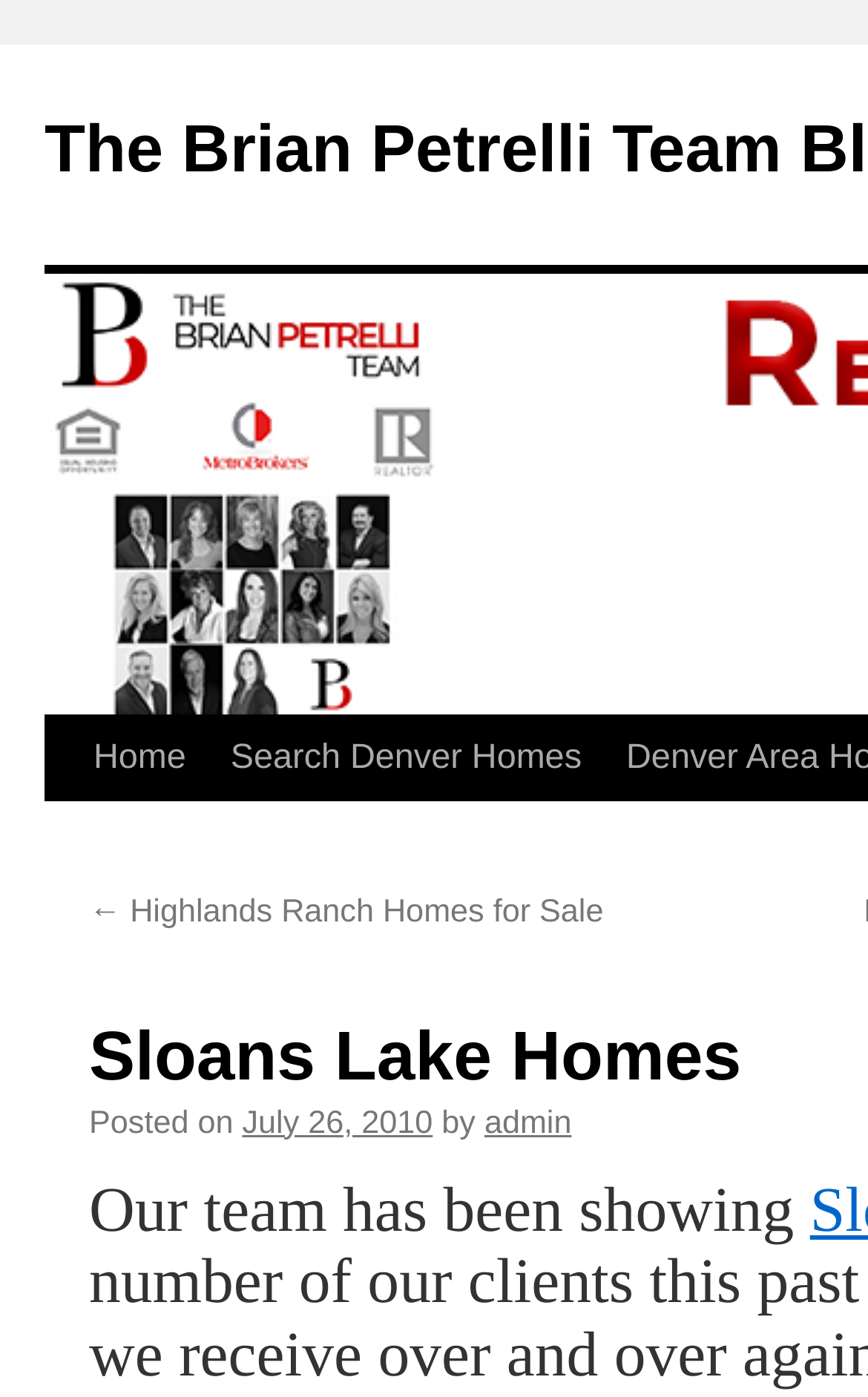Please provide a detailed answer to the question below by examining the image:
What is the date of the blog post?

I found the date of the blog post by looking at the link element with the text 'July 26, 2010', which is located below the 'Posted on' static text. This suggests that the blog post was published on July 26, 2010.